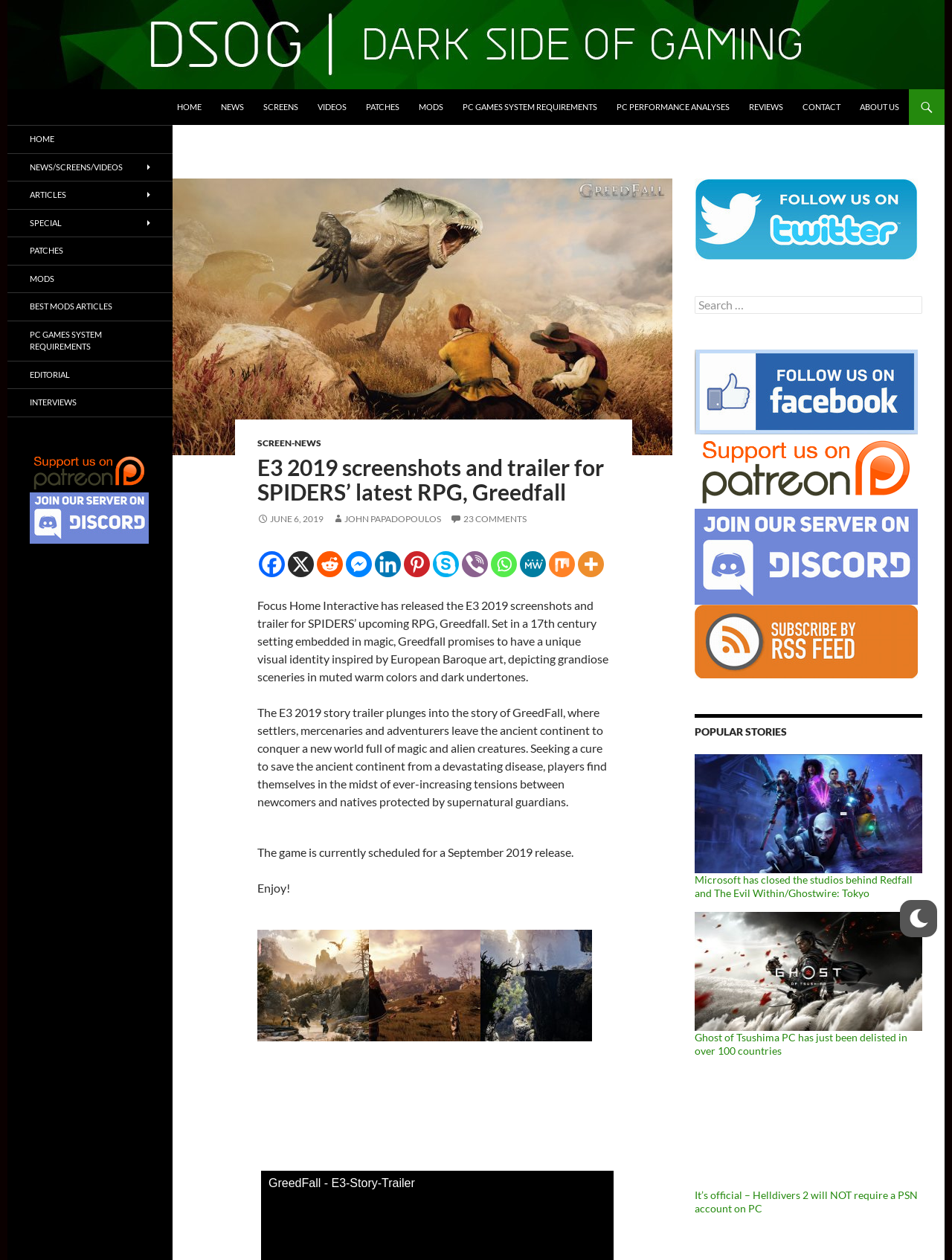Please determine the bounding box of the UI element that matches this description: Best Mods Articles. The coordinates should be given as (top-left x, top-left y, bottom-right x, bottom-right y), with all values between 0 and 1.

[0.008, 0.233, 0.181, 0.254]